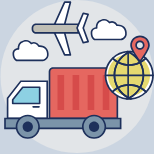Give a detailed account of everything present in the image.

The image features a stylized illustration depicting global trade logistics. In the foreground, a truck is shown, symbolizing the transportation of goods, with a large shipping container prominently displayed. Above the truck, an airplane suggests air freight, hinting at the various modes of transport involved in international shipping. The background contains a globe marked with a pin, representing global connectivity and the movement of products across borders. Soft clouds add a serene touch to the scene, reinforcing the theme of seamless logistics in global commerce. This imagery effectively communicates the intricate process of delivering products worldwide.